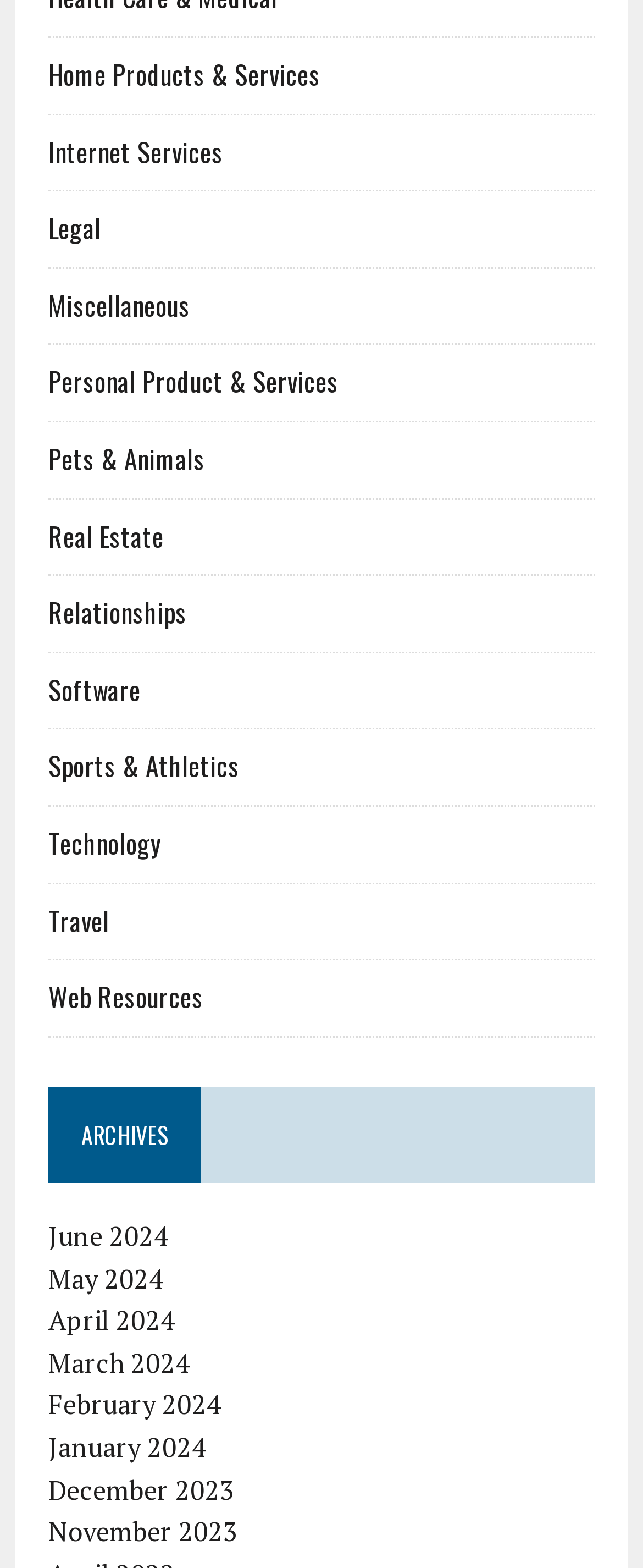Respond with a single word or phrase to the following question:
Are the categories listed in alphabetical order?

No